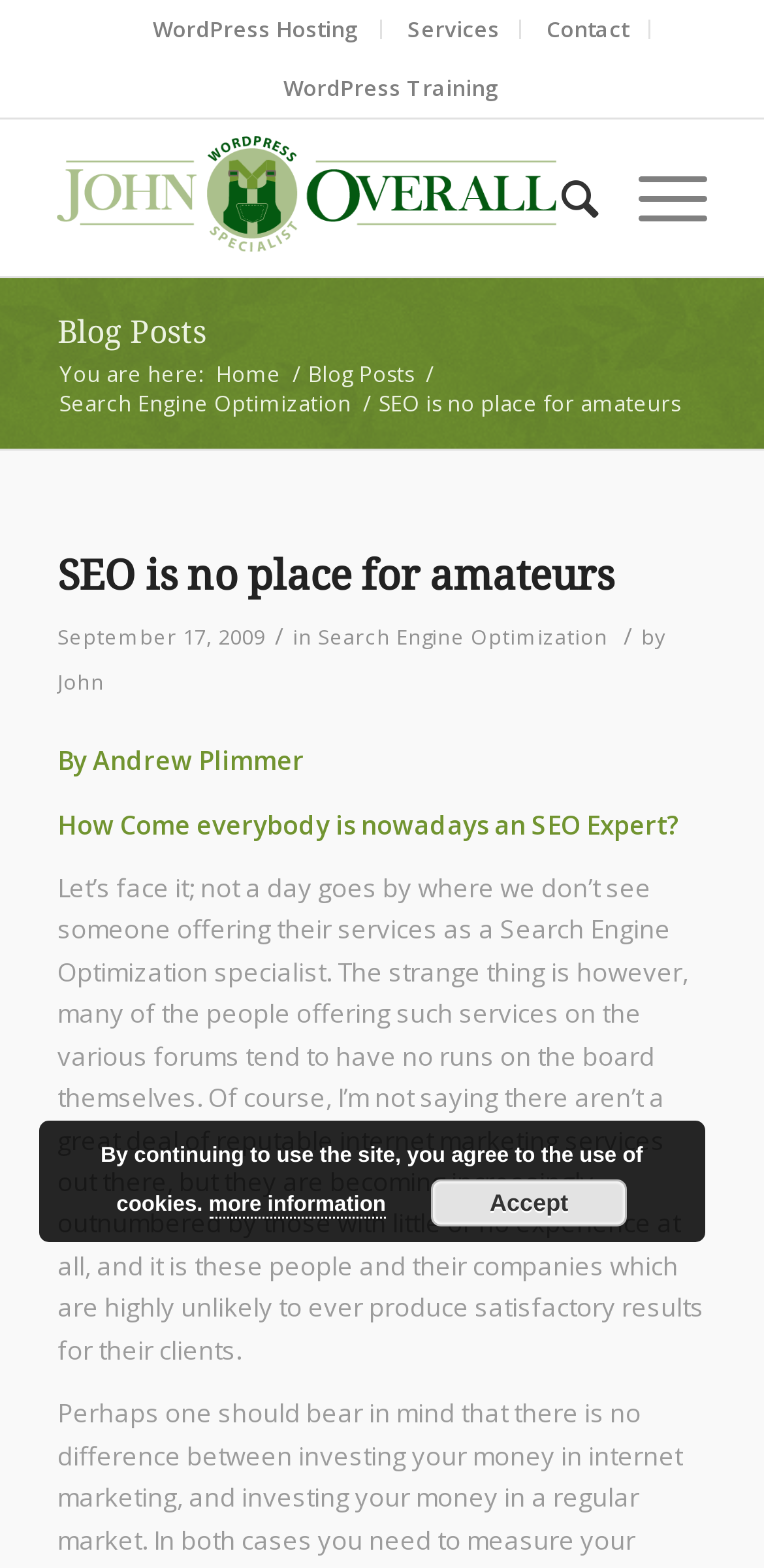Determine the bounding box of the UI element mentioned here: "more information". The coordinates must be in the format [left, top, right, bottom] with values ranging from 0 to 1.

[0.273, 0.76, 0.505, 0.777]